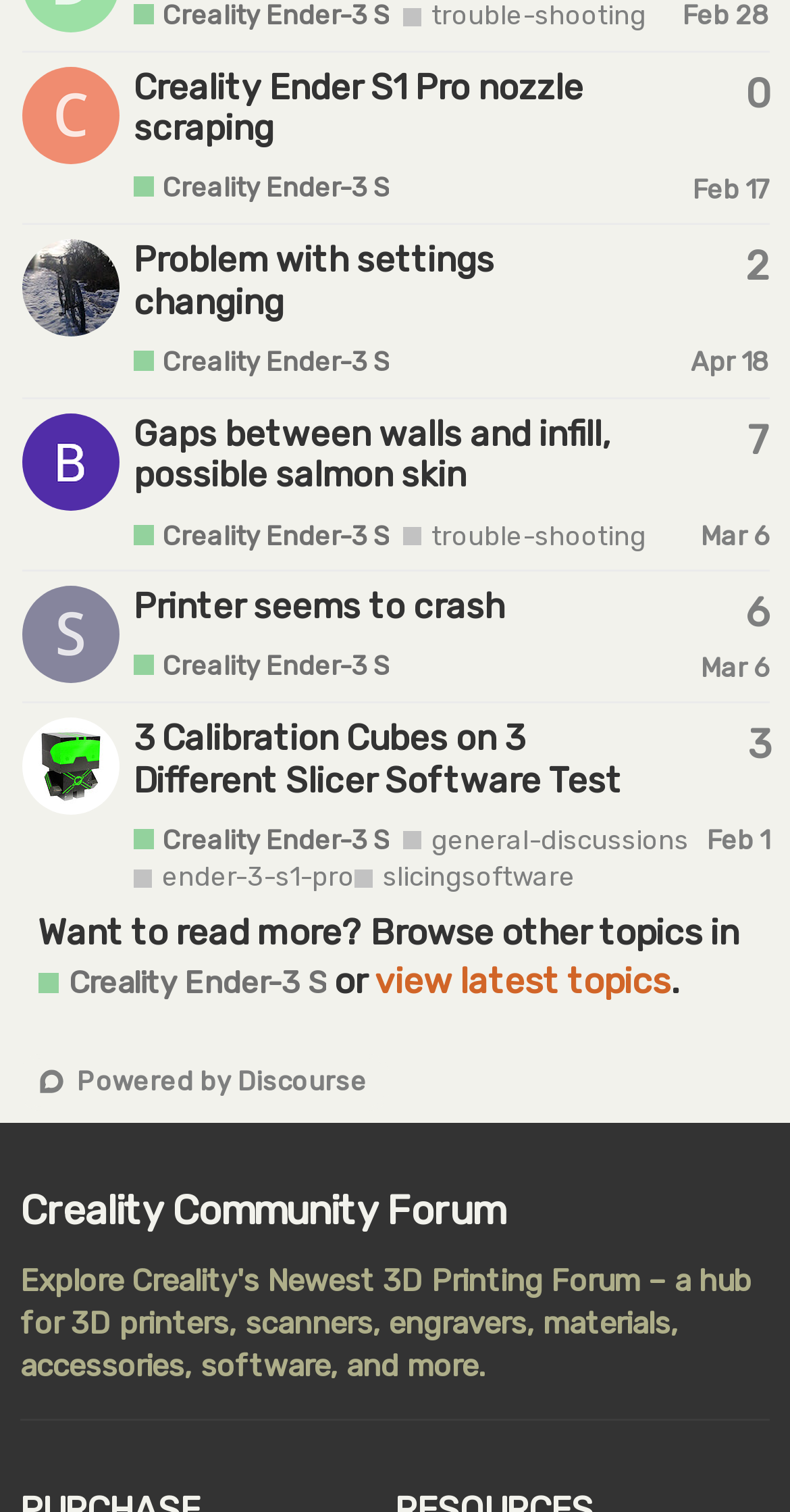Please mark the bounding box coordinates of the area that should be clicked to carry out the instruction: "View the topic 'Creality Ender S1 Pro nozzle scraping'".

[0.169, 0.044, 0.738, 0.098]